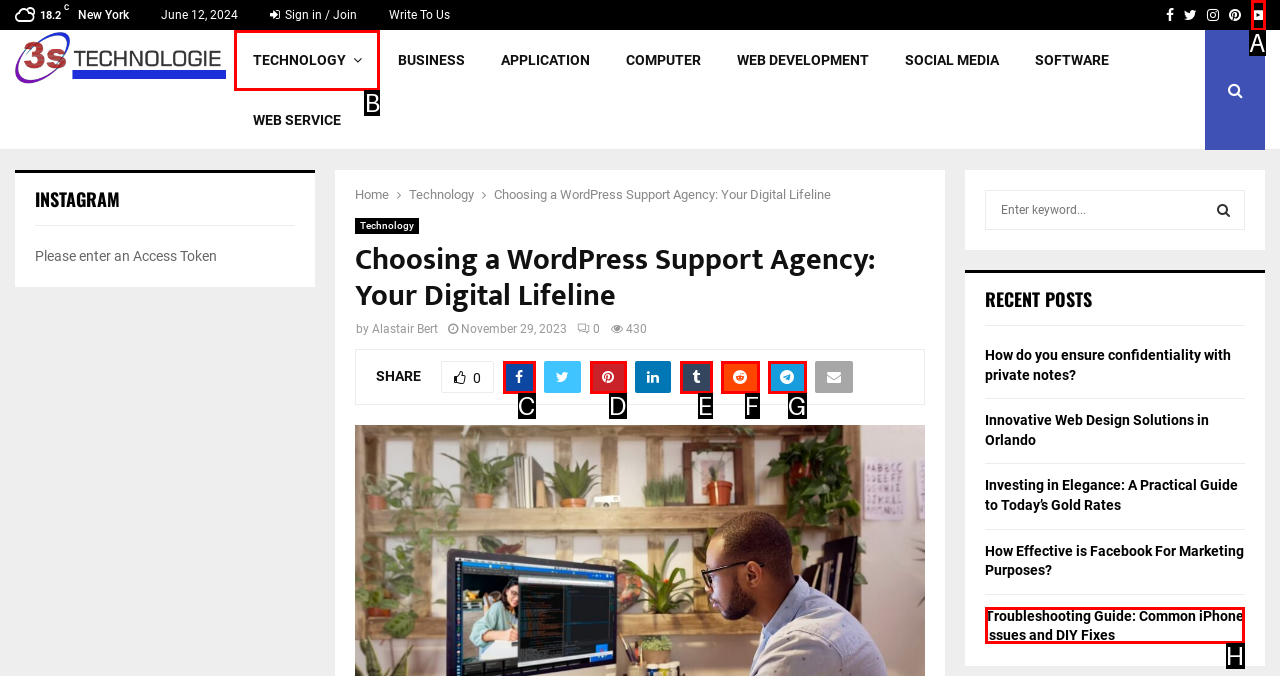Find the option that aligns with: parent_node: SHARE0
Provide the letter of the corresponding option.

E